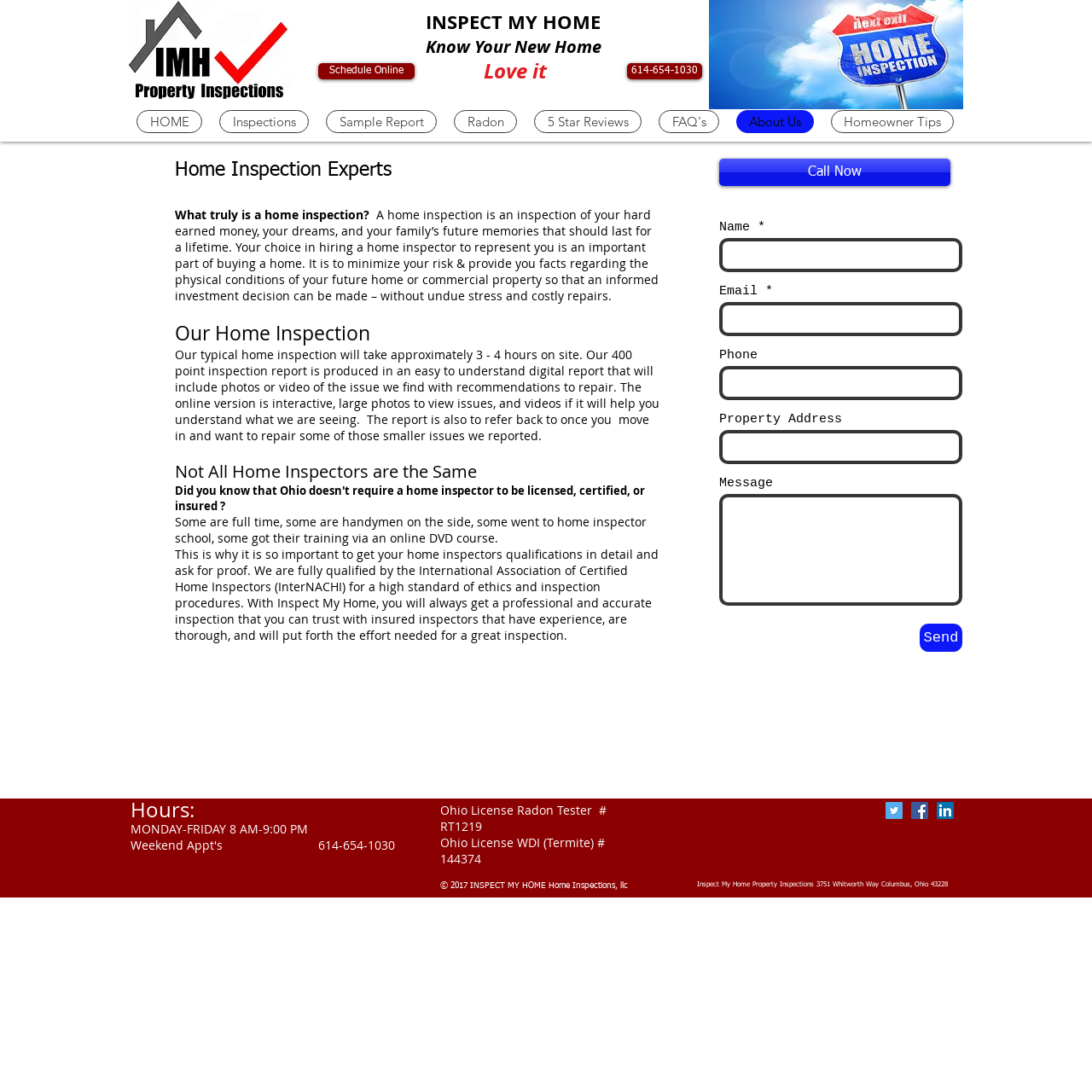Pinpoint the bounding box coordinates of the element you need to click to execute the following instruction: "Click the 'Schedule Online' link". The bounding box should be represented by four float numbers between 0 and 1, in the format [left, top, right, bottom].

[0.291, 0.058, 0.38, 0.073]